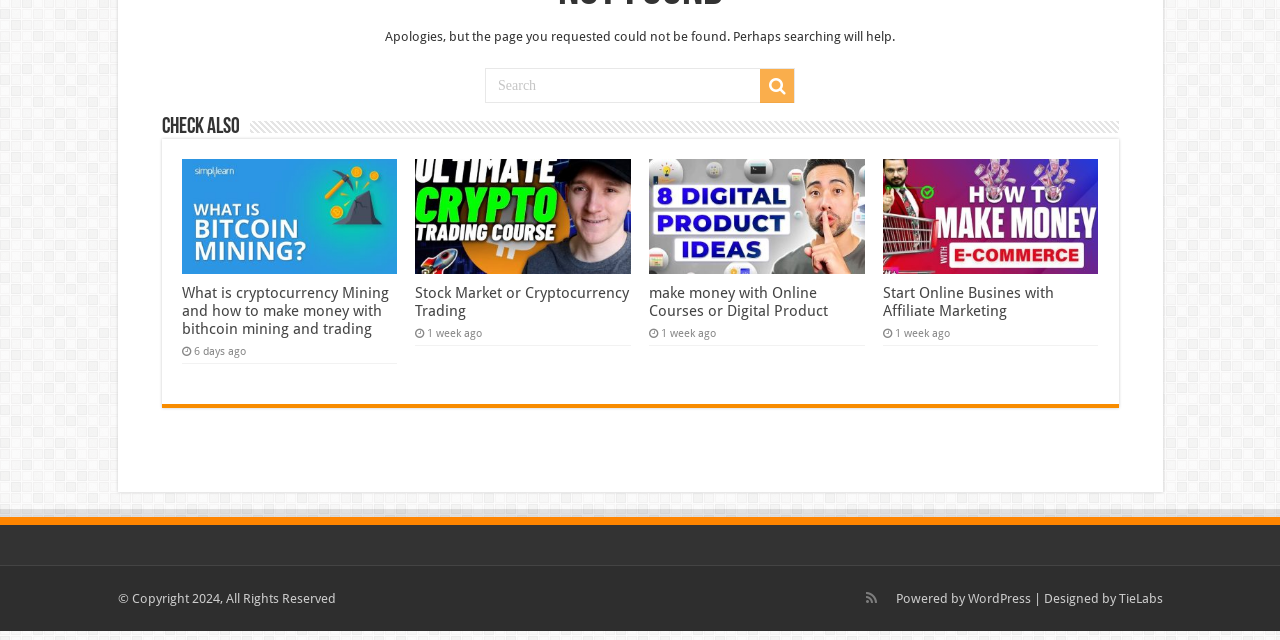Using the description "input value="Search" name="s" value="Search"", locate and provide the bounding box of the UI element.

[0.379, 0.106, 0.621, 0.161]